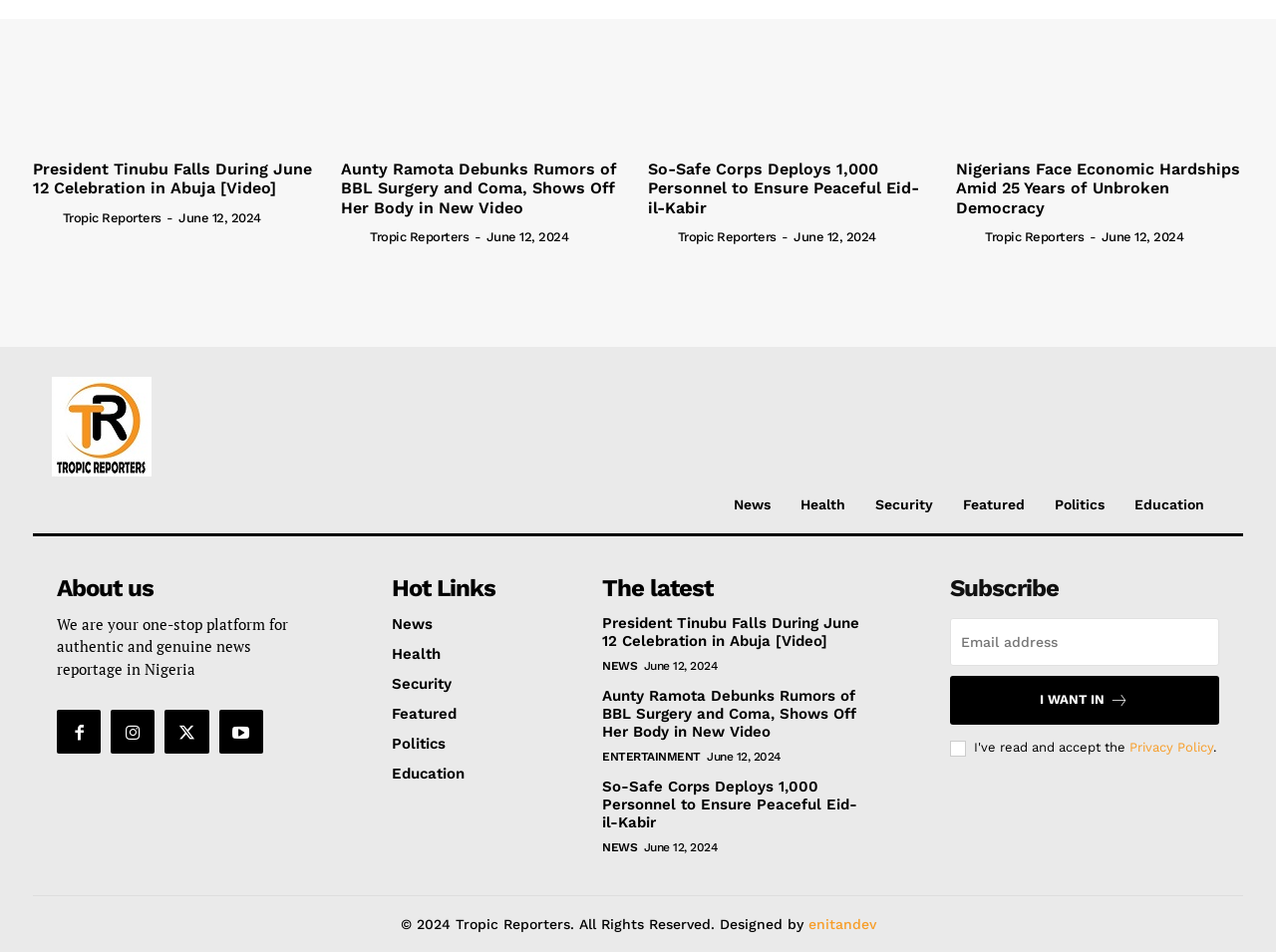Bounding box coordinates should be provided in the format (top-left x, top-left y, bottom-right x, bottom-right y) with all values between 0 and 1. Identify the bounding box for this UI element: aria-label="email" name="email" placeholder="Email address"

[0.744, 0.649, 0.955, 0.699]